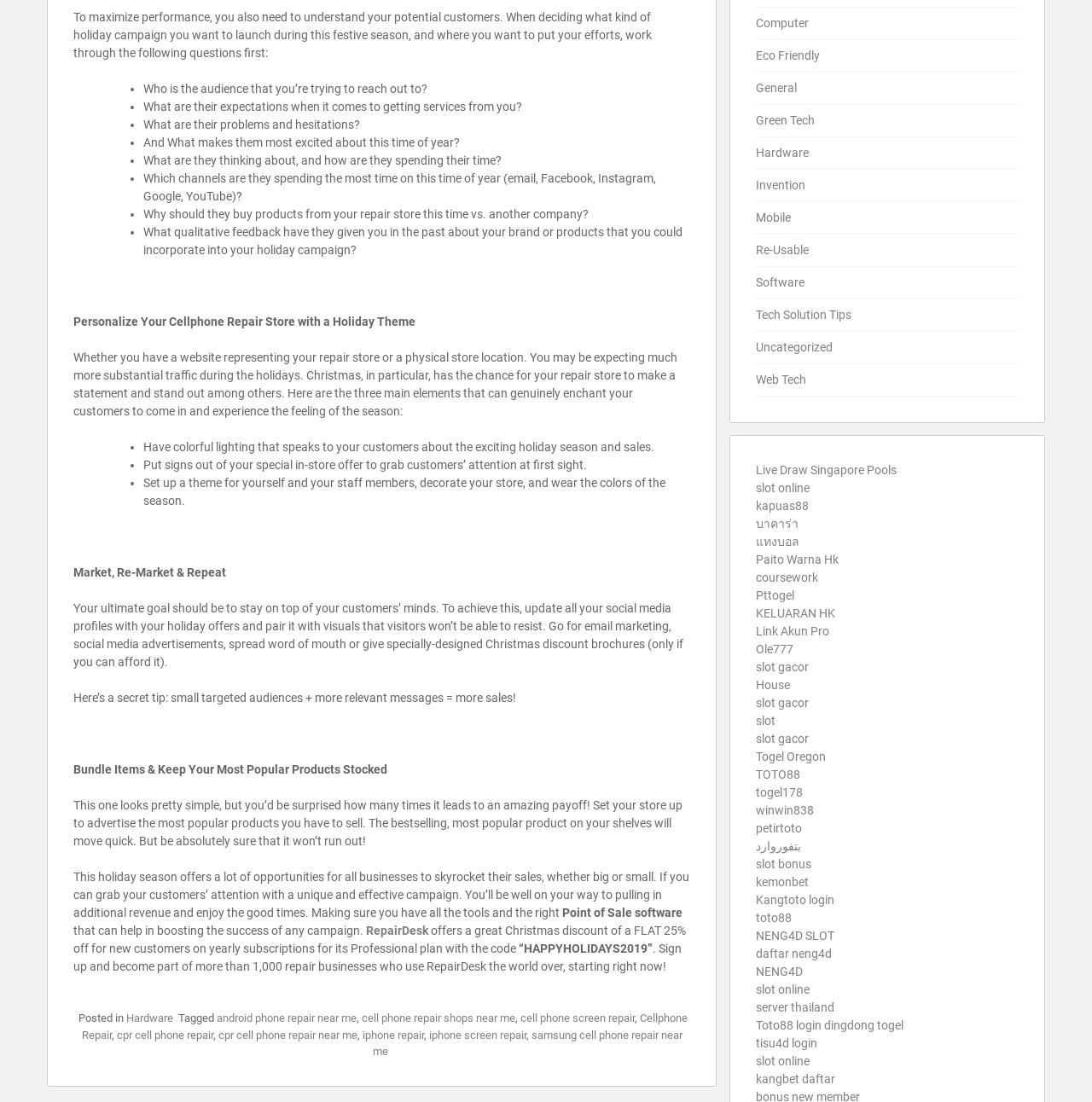Could you provide the bounding box coordinates for the portion of the screen to click to complete this instruction: "Browse the 'Hardware' category"?

[0.692, 0.132, 0.741, 0.145]